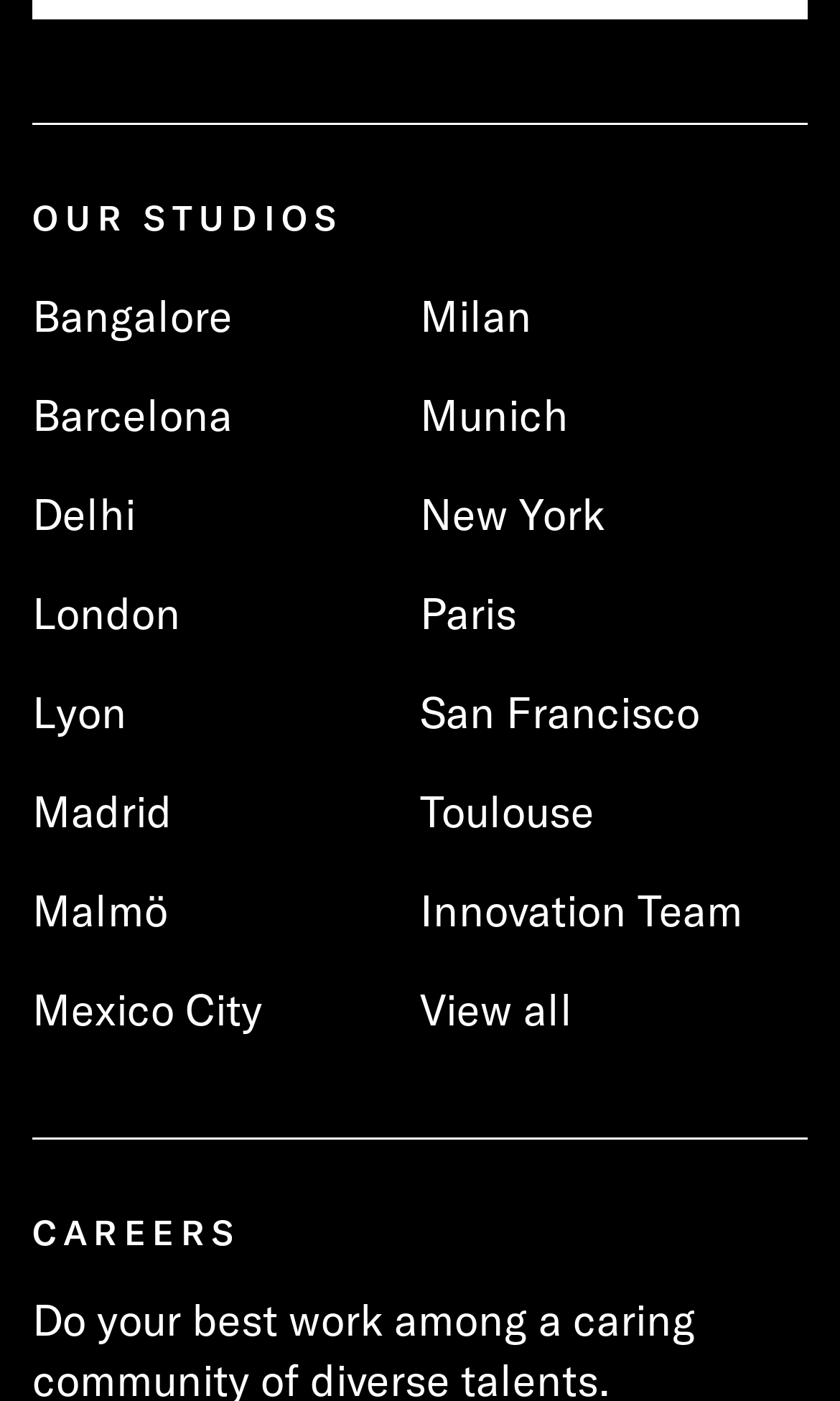What is the second section on this webpage?
Using the information from the image, provide a comprehensive answer to the question.

I observed the webpage structure and found that the second section is 'CAREERS', which has its own heading.